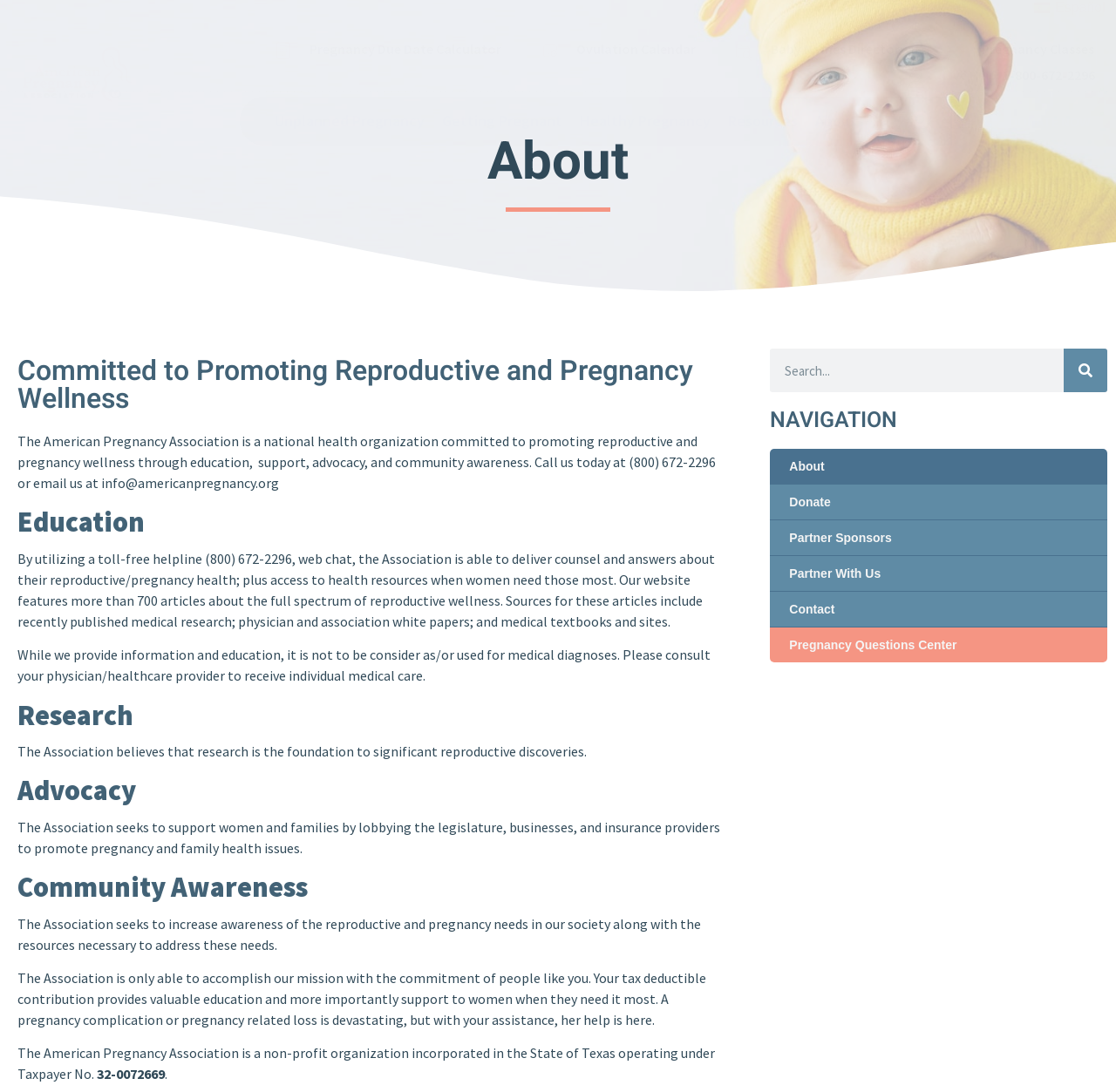Provide a short answer to the following question with just one word or phrase: What is the topic of the article with over 700 resources?

Reproductive wellness